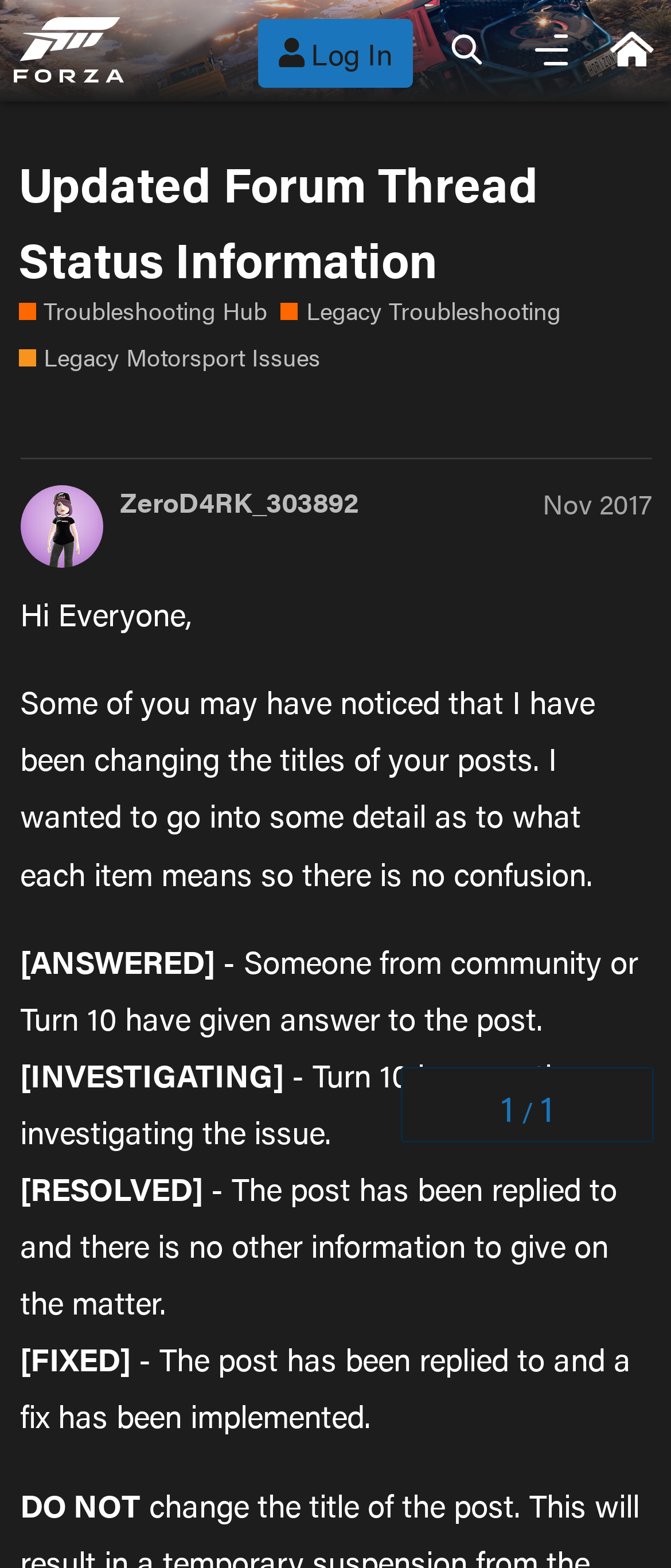What does '[ANSWERED]' mean in a post?
Relying on the image, give a concise answer in one word or a brief phrase.

Someone from community or Turn 10 has given an answer